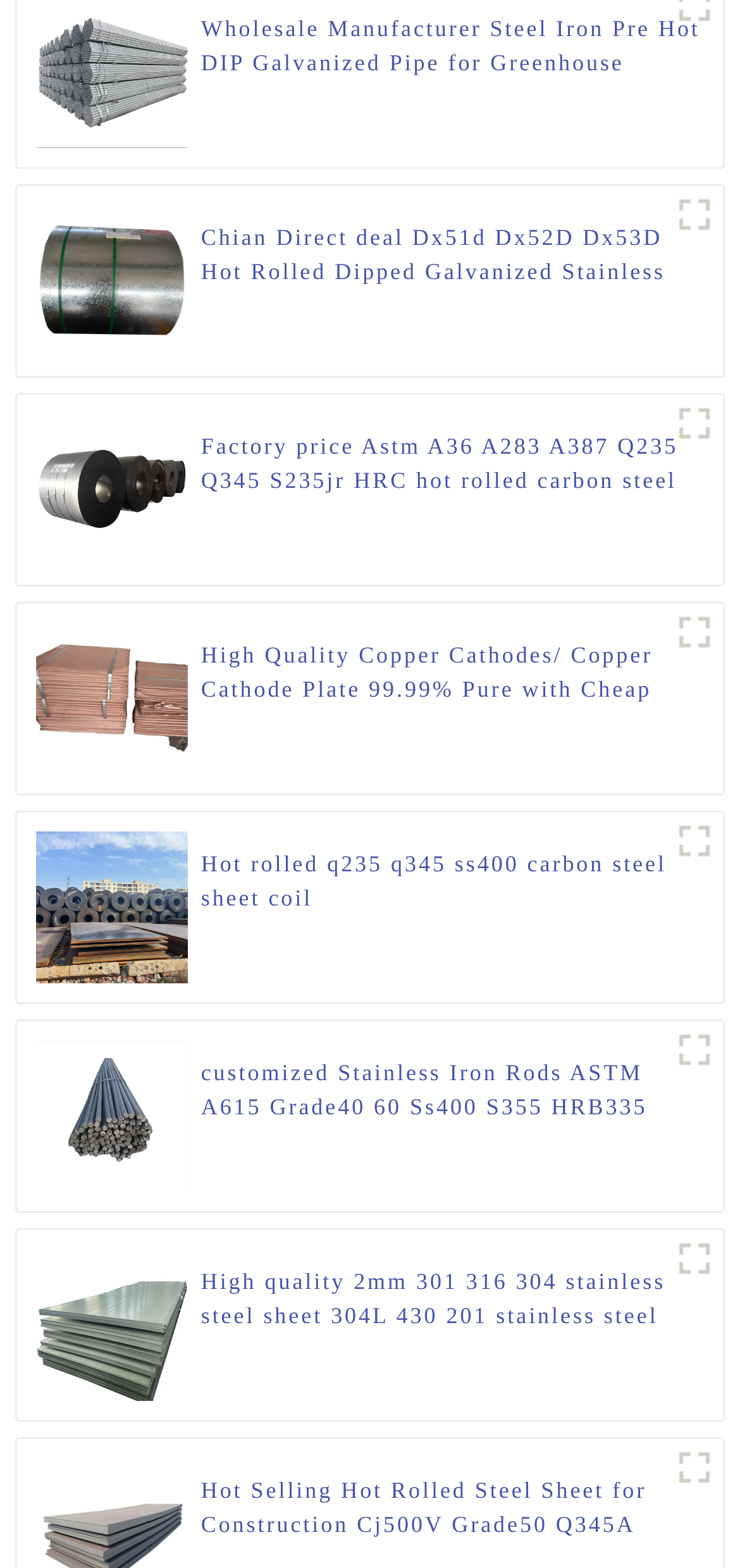Highlight the bounding box coordinates of the element that should be clicked to carry out the following instruction: "Check Hot Rolled Steel Coil". The coordinates must be given as four float numbers ranging from 0 to 1, i.e., [left, top, right, bottom].

[0.048, 0.303, 0.254, 0.32]